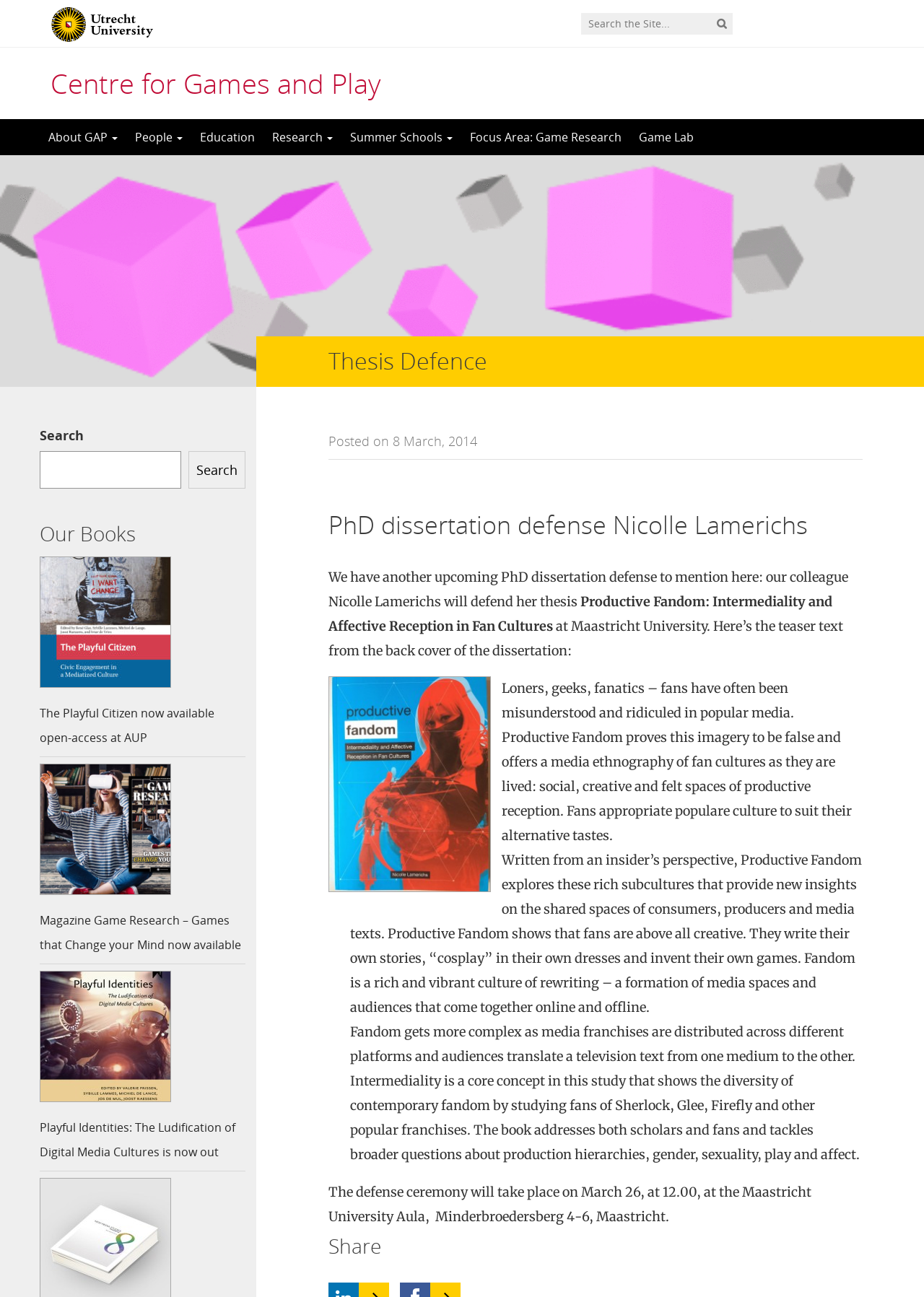Determine the bounding box coordinates for the region that must be clicked to execute the following instruction: "Share the thesis defense information".

[0.355, 0.948, 0.934, 0.973]